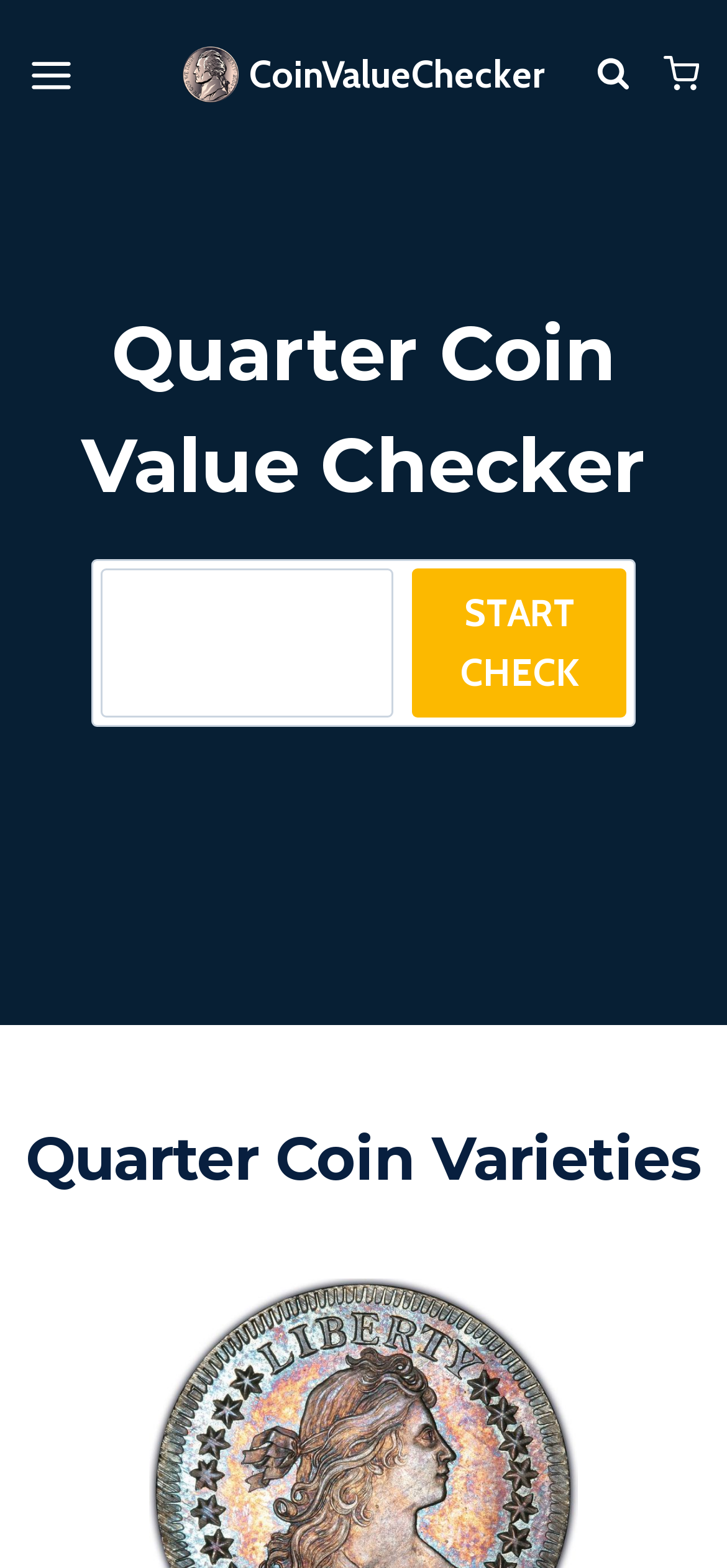Detail the features and information presented on the webpage.

The webpage is a quarter coin value checker that provides information on various quarter coin varieties. At the top left corner, there is a button to open a menu. Next to it, there is a link to "CoinValueChecker" accompanied by an icon. On the top right corner, there are two buttons: "View Search Form" and "Shopping Cart", with the latter having a shopping cart icon.

Below the top navigation, the main heading "Quarter Coin Value Checker" is prominently displayed across the page. Underneath, there is a search form with a label "Search", a search box, and a "Start Check" button. The button has the text "START CHECK" in uppercase.

Further down, there is a subheading "Quarter Coin Varieties" that spans the entire width of the page. The webpage likely provides information on different types of quarter coins, including Draped Bust Quarter, Seated Liberty Quarter, Barber Quarter, Standing Liberty Quarter, and Washington Quarter, as suggested by the meta description.